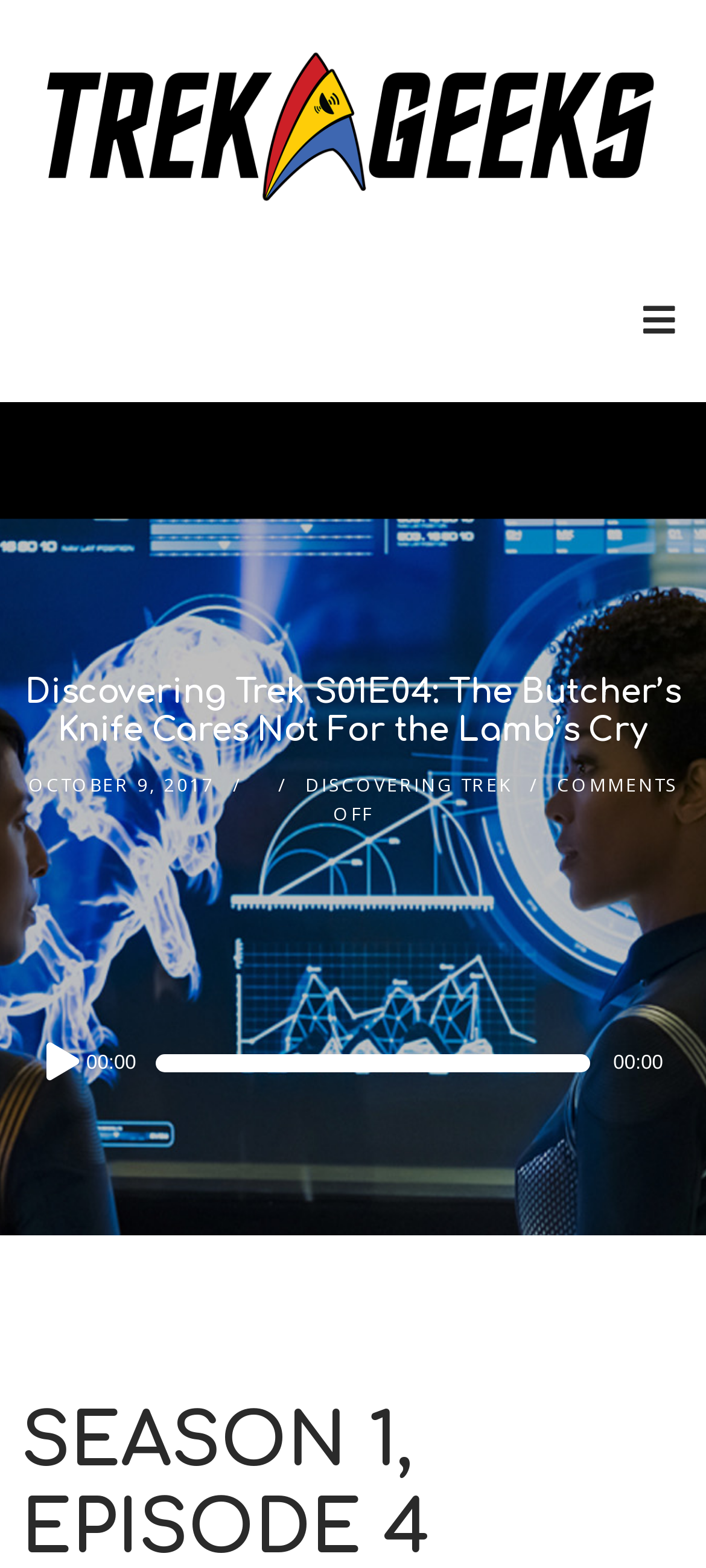Respond with a single word or phrase to the following question: What is the date of the podcast?

OCTOBER 9, 2017